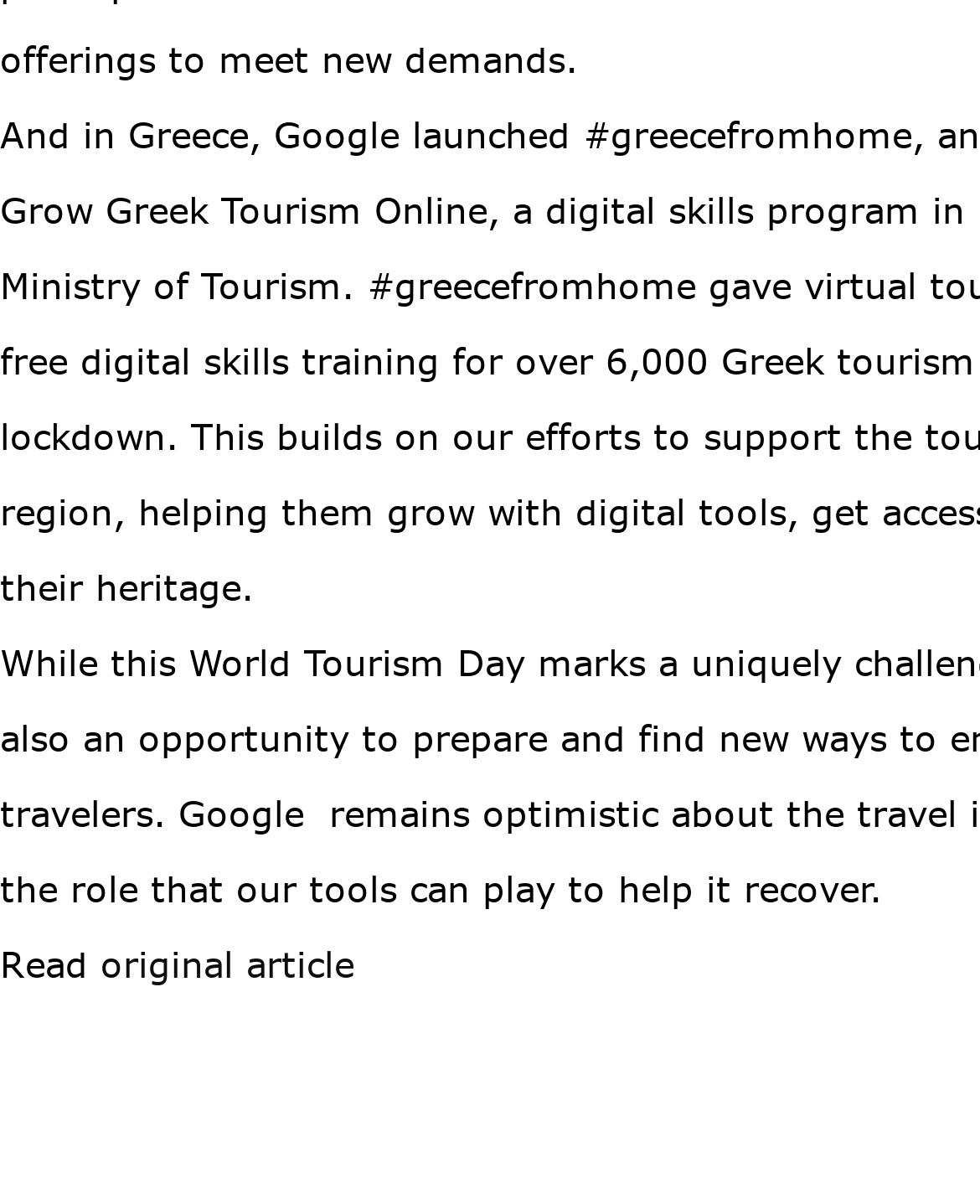Given the element description, predict the bounding box coordinates in the format (top-left x, top-left y, bottom-right x, bottom-right y). Make sure all values are between 0 and 1. Here is the element description: original article

[0.103, 0.783, 0.362, 0.818]